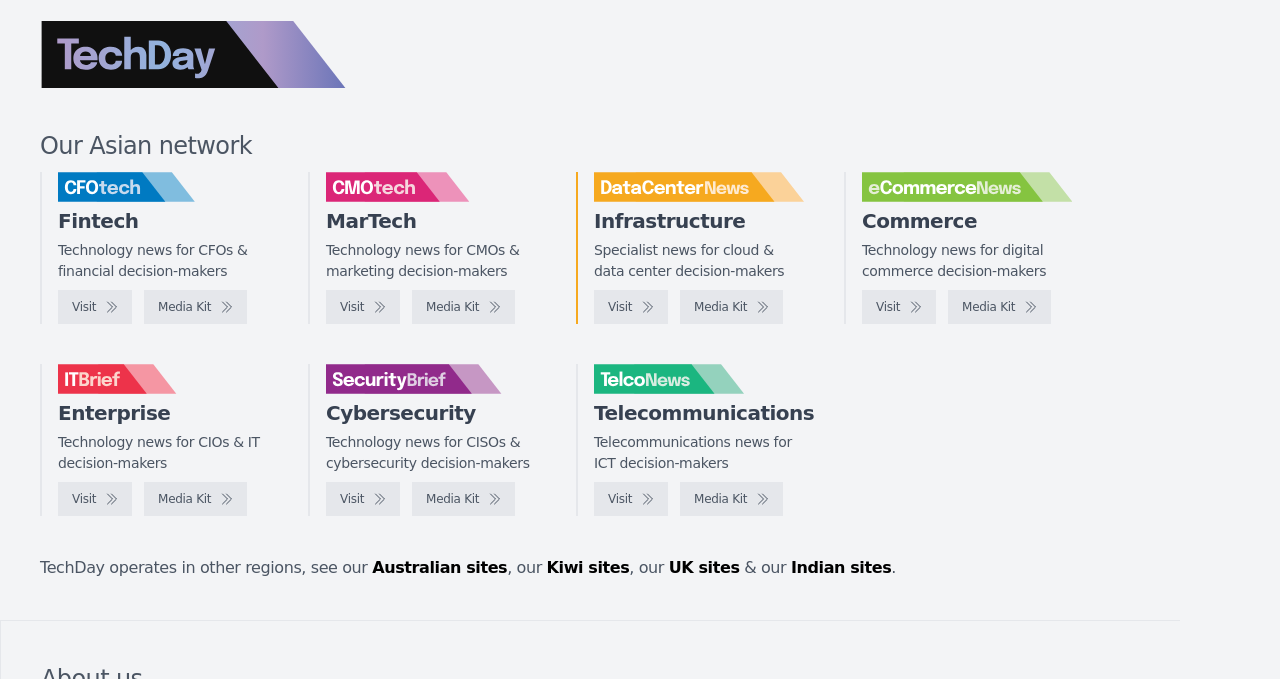Provide a one-word or short-phrase response to the question:
How many 'Visit' links are there on the webpage?

6